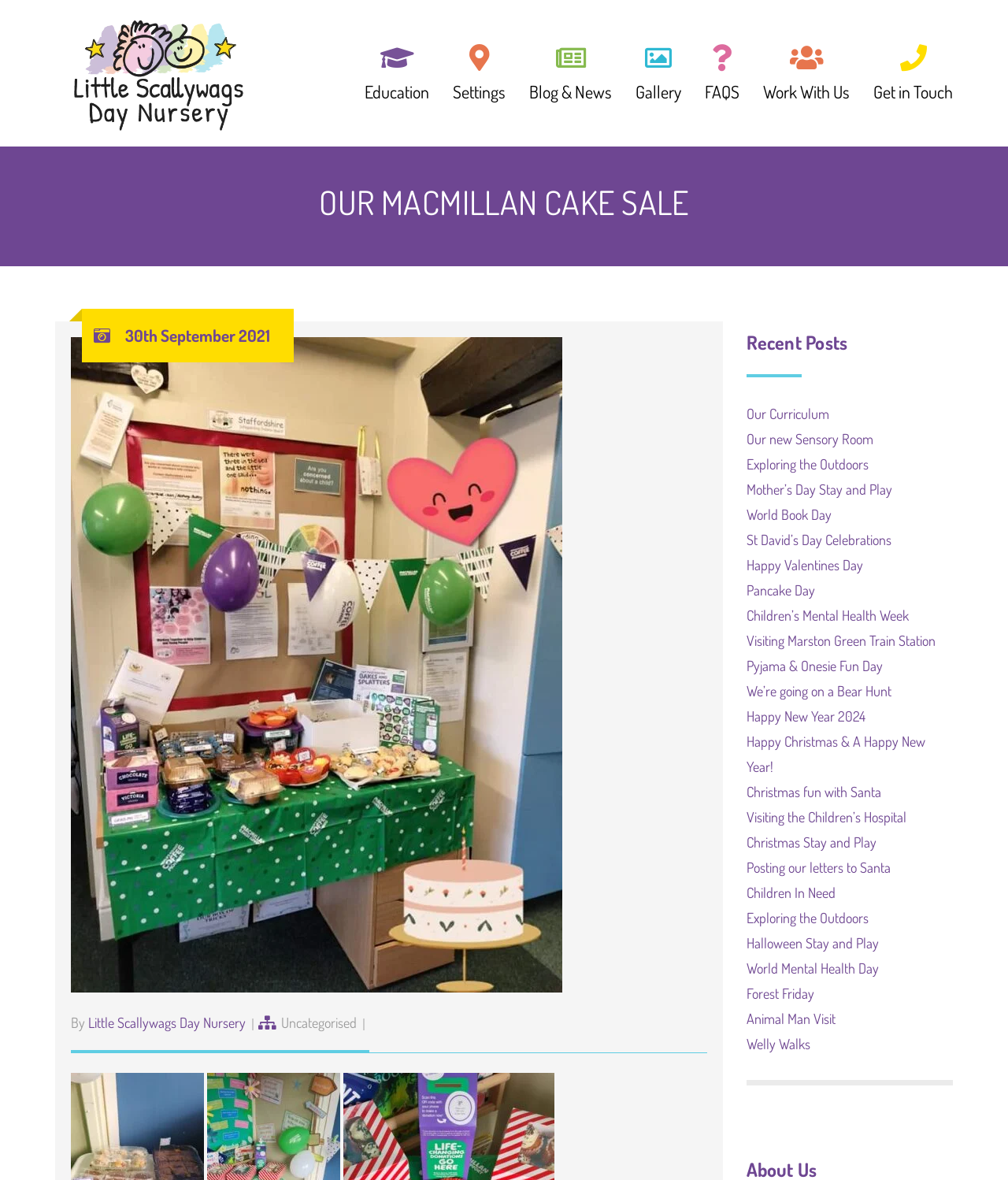Please identify the bounding box coordinates of the area that needs to be clicked to fulfill the following instruction: "Read the 'Our Curriculum' article."

[0.74, 0.343, 0.822, 0.358]